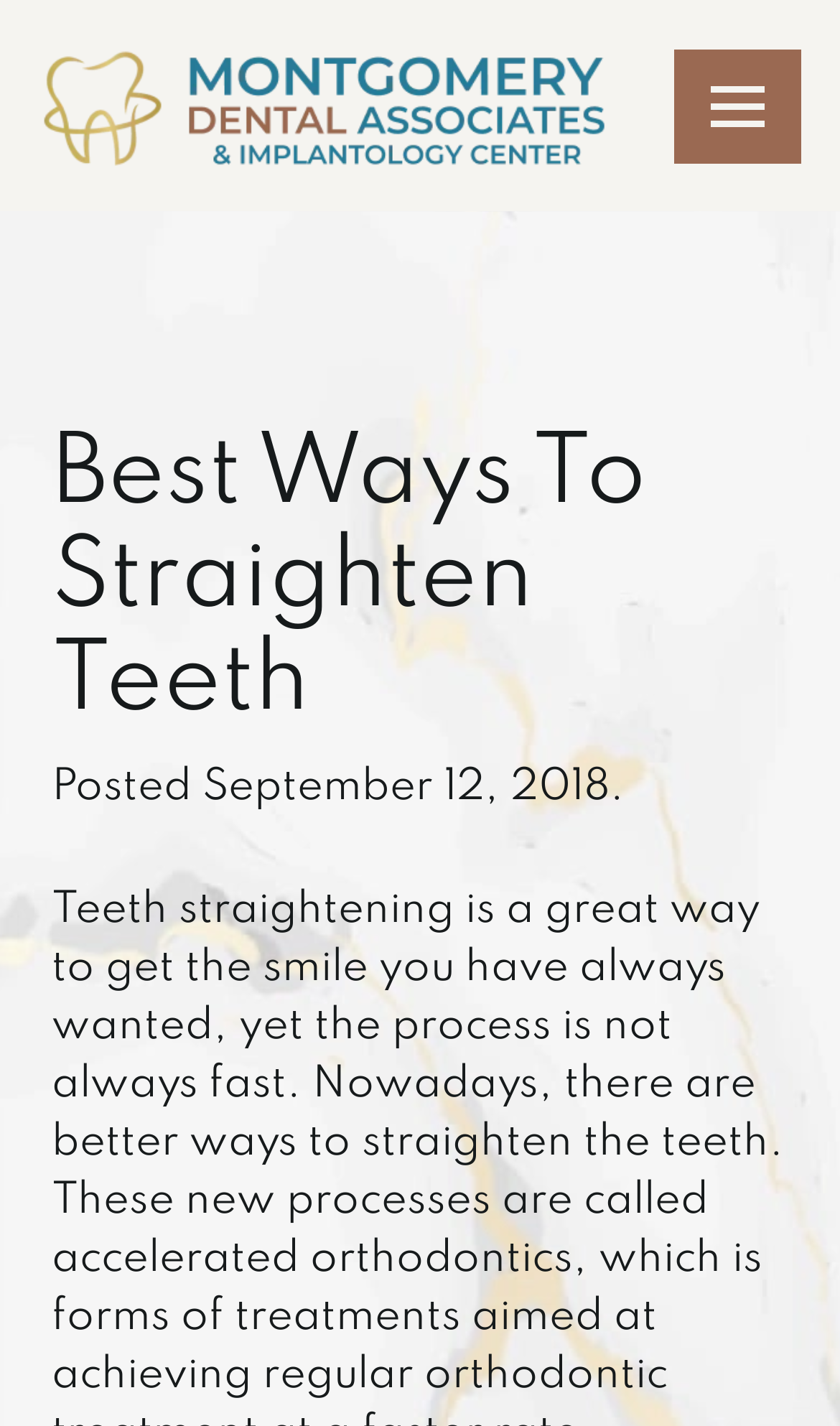Provide the bounding box coordinates for the area that should be clicked to complete the instruction: "Go to HOME page".

[0.0, 0.356, 1.0, 0.413]